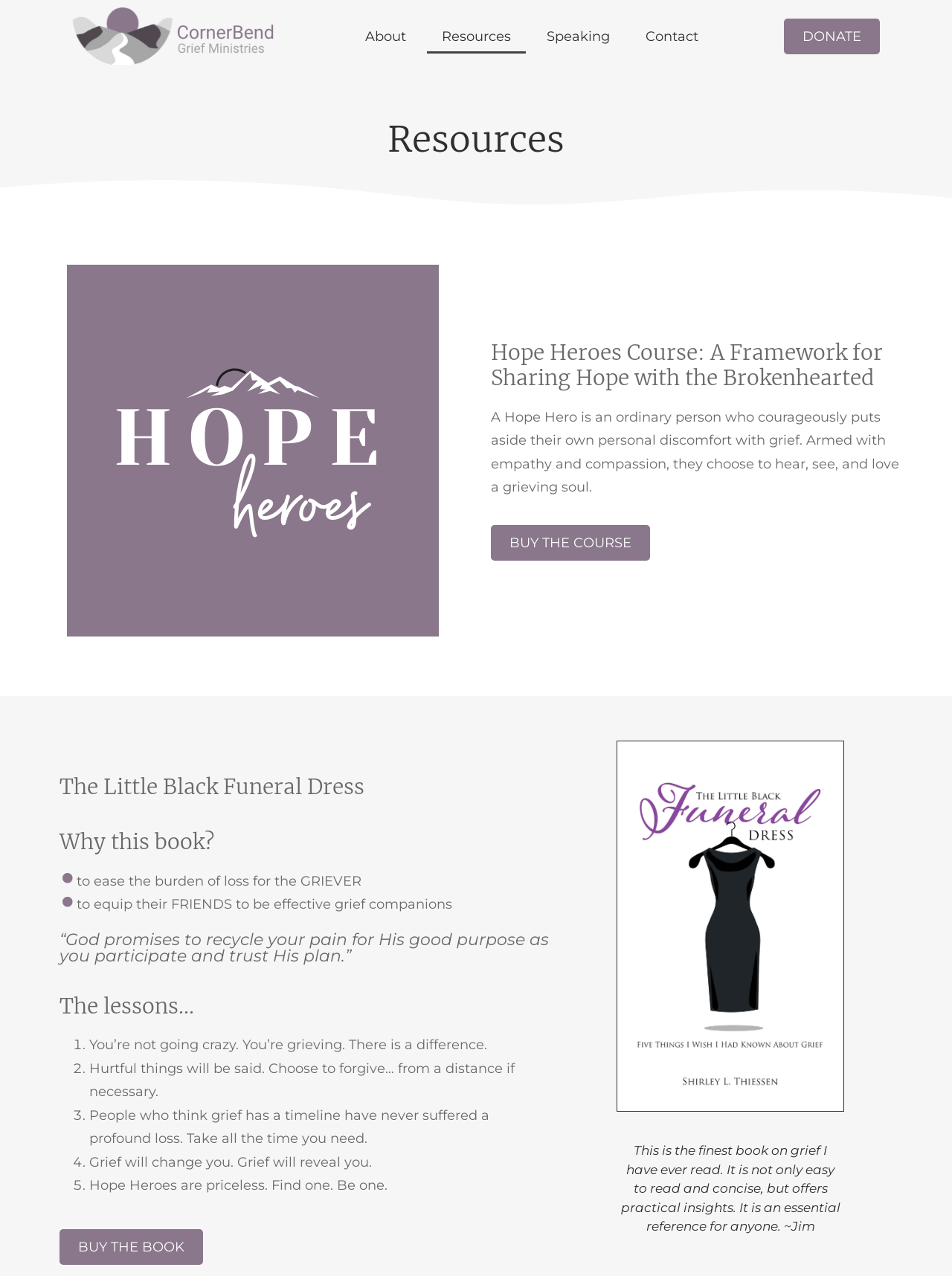Provide a brief response to the question using a single word or phrase: 
What is the title of the book mentioned on the webpage?

The Little Black Funeral Dress